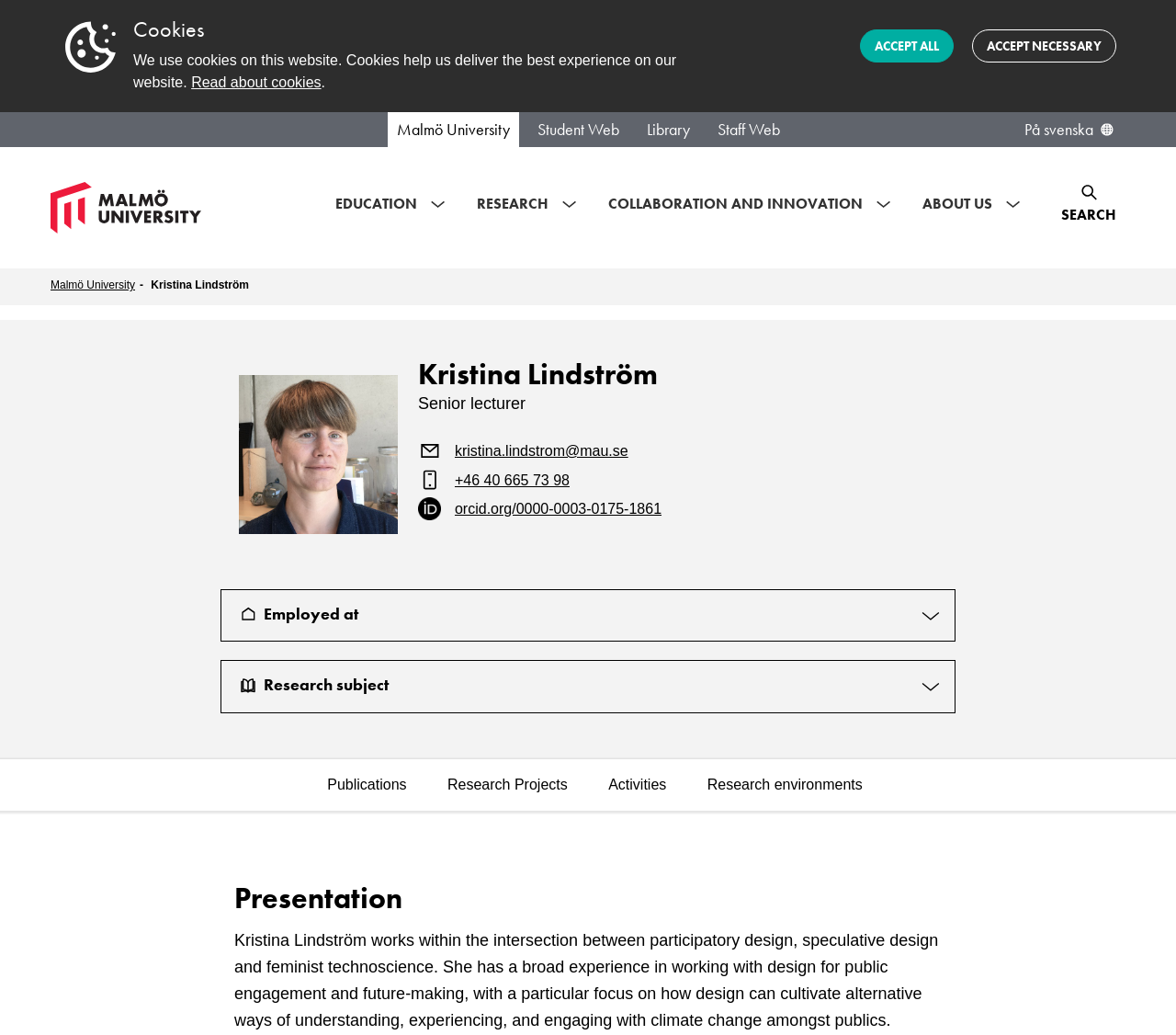Locate the bounding box coordinates of the area that needs to be clicked to fulfill the following instruction: "Click the Malmö University logo". The coordinates should be in the format of four float numbers between 0 and 1, namely [left, top, right, bottom].

[0.043, 0.176, 0.171, 0.226]